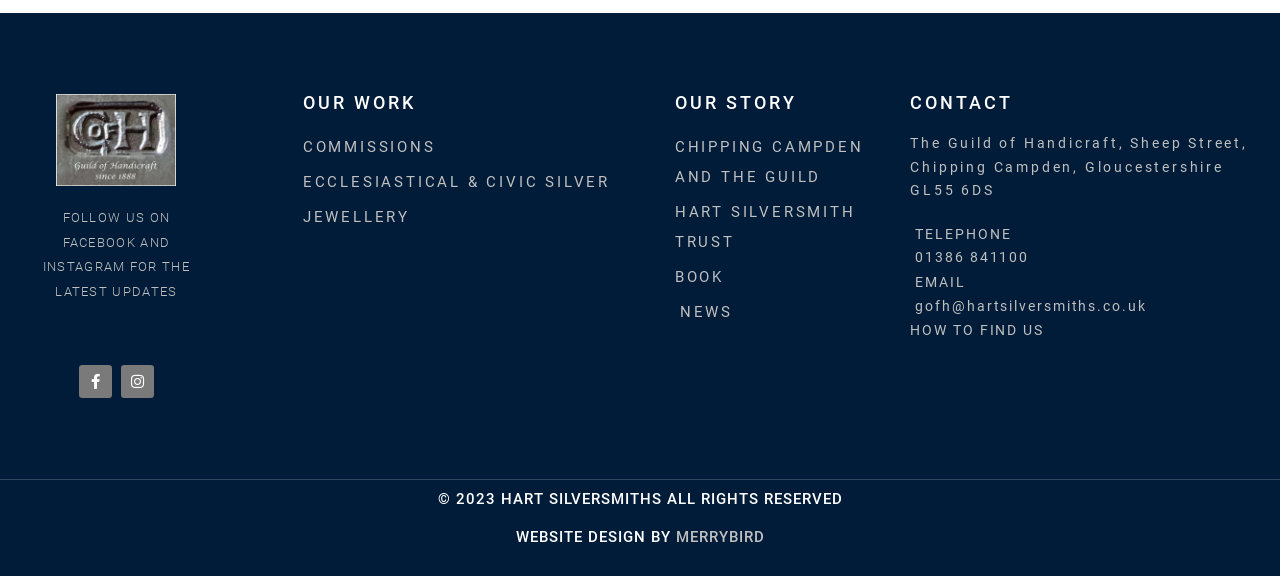Based on the visual content of the image, answer the question thoroughly: What is the email address of the organization?

I found the email address in the 'CONTACT' section of the webpage, which is located at the bottom right corner. The email address is 'gofh@hartsilversmiths.co.uk'.